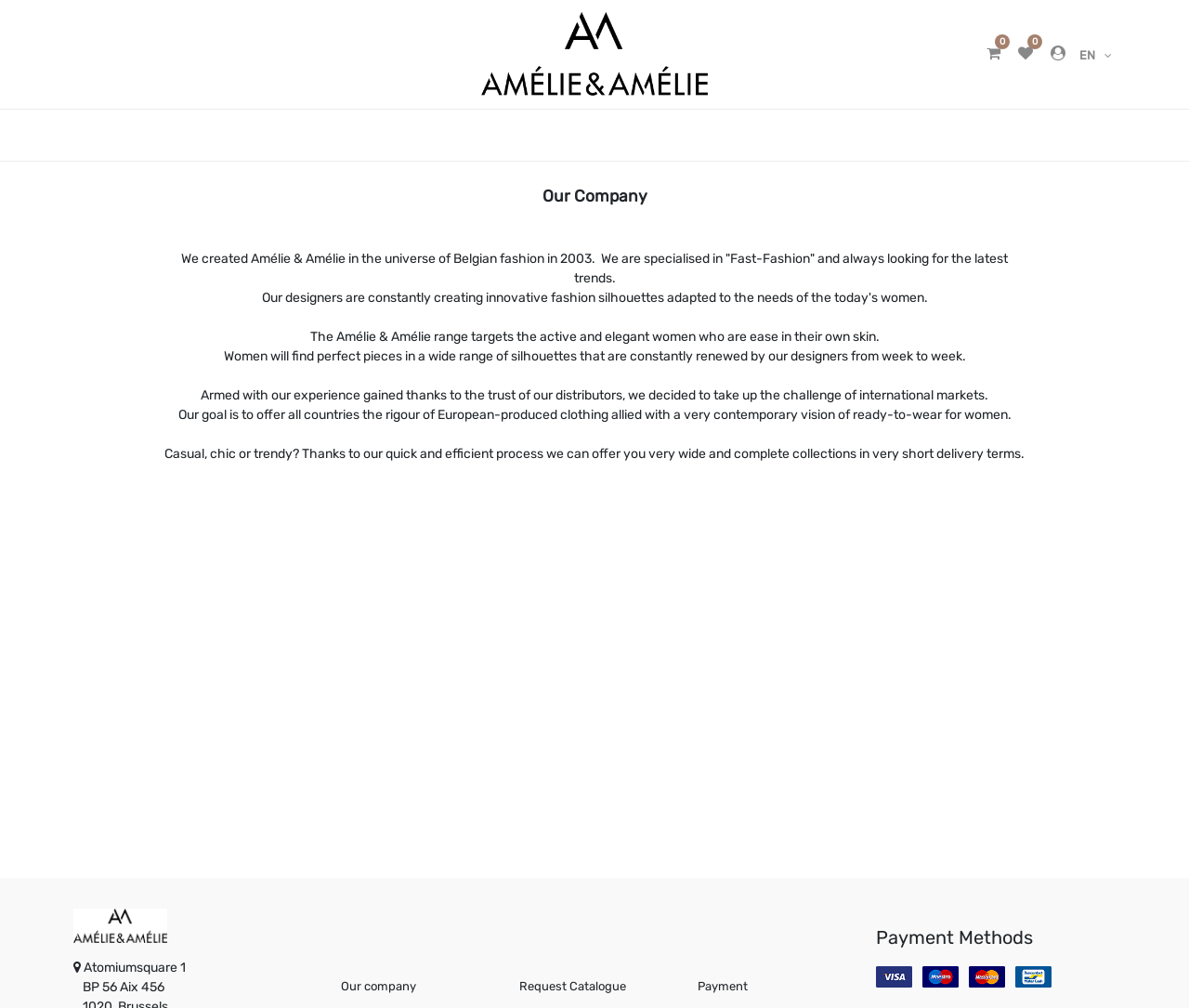Please determine the bounding box coordinates of the area that needs to be clicked to complete this task: 'Click the VISA payment method'. The coordinates must be four float numbers between 0 and 1, formatted as [left, top, right, bottom].

[0.737, 0.951, 0.767, 0.987]